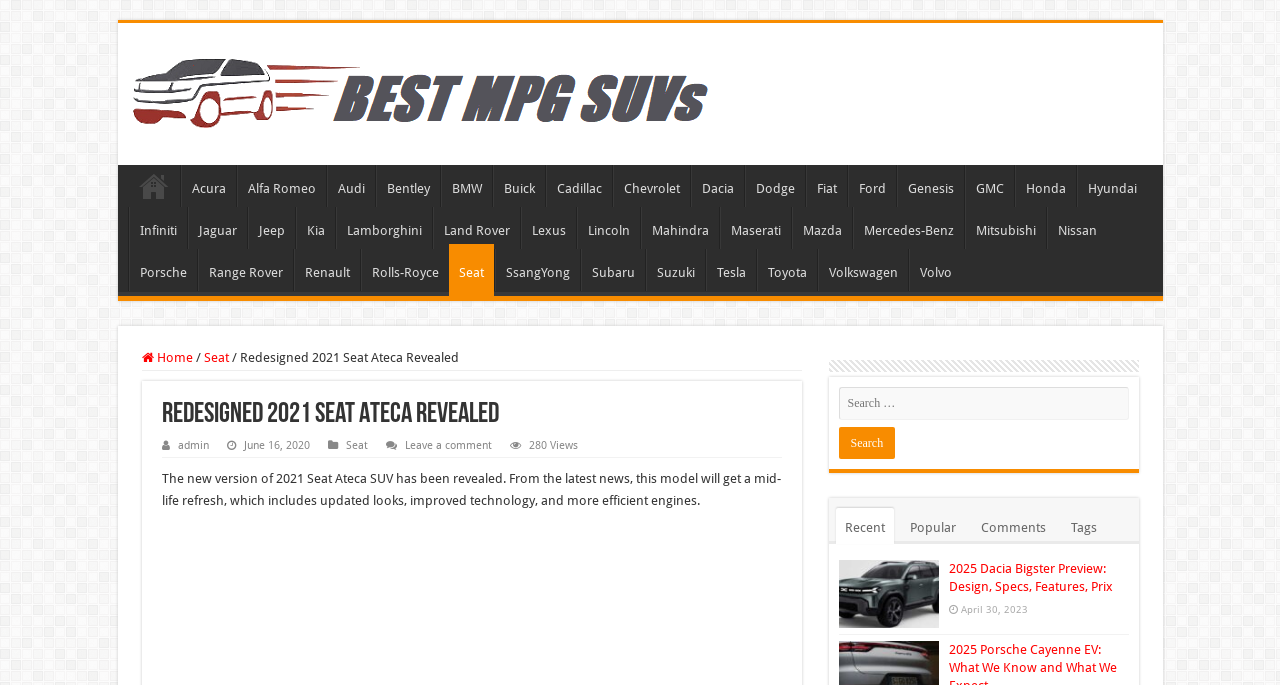Refer to the screenshot and answer the following question in detail:
What is the brand of the SUV being discussed?

The webpage is discussing the 2021 Seat Ateca SUV, which is evident from the heading 'Redesigned 2021 Seat Ateca Revealed' and the link 'Seat' present multiple times on the webpage.